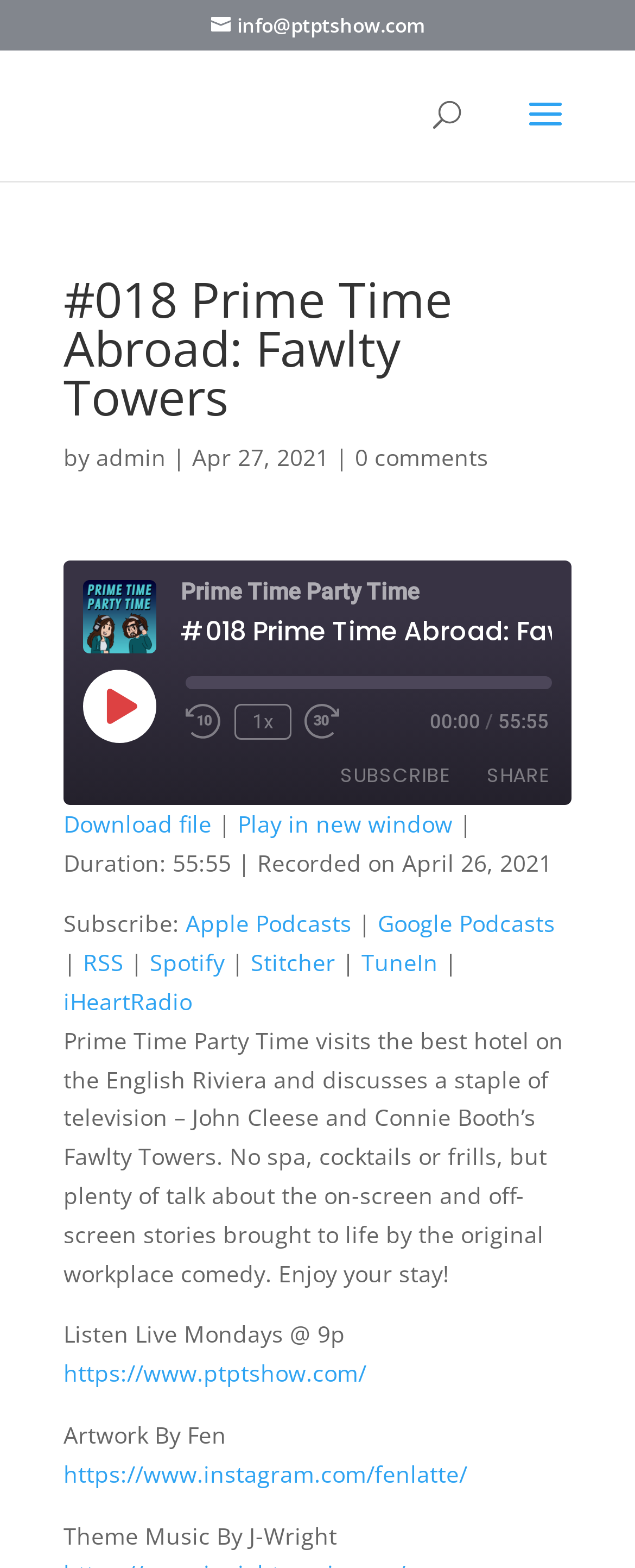Please provide the bounding box coordinates in the format (top-left x, top-left y, bottom-right x, bottom-right y). Remember, all values are floating point numbers between 0 and 1. What is the bounding box coordinate of the region described as: Spotify

[0.236, 0.604, 0.354, 0.624]